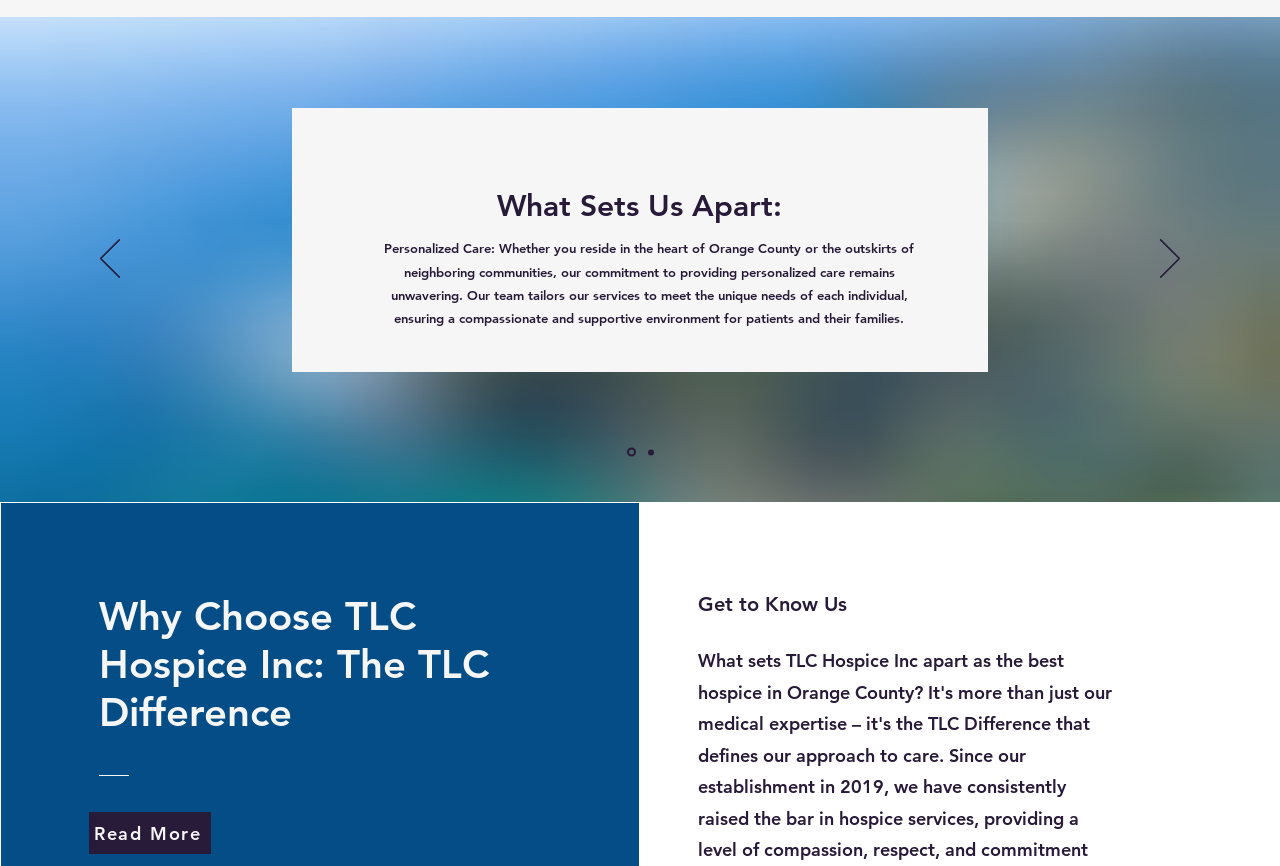Give a one-word or short-phrase answer to the following question: 
How many links are there in the 'Slides' navigation?

2